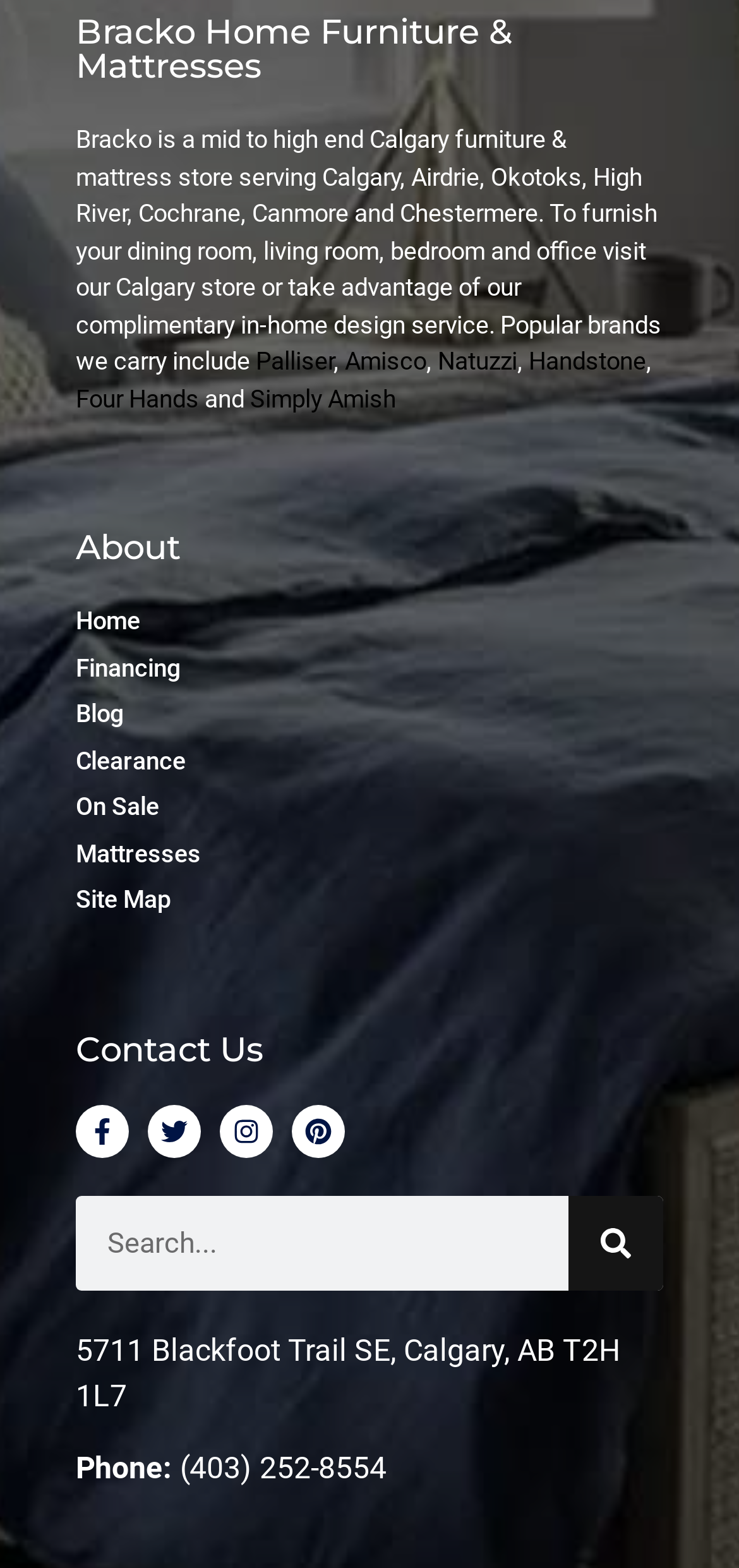What is the name of the furniture store?
Please utilize the information in the image to give a detailed response to the question.

The name of the furniture store can be found in the heading element at the top of the webpage, which reads 'Bracko Home Furniture & Mattresses'.